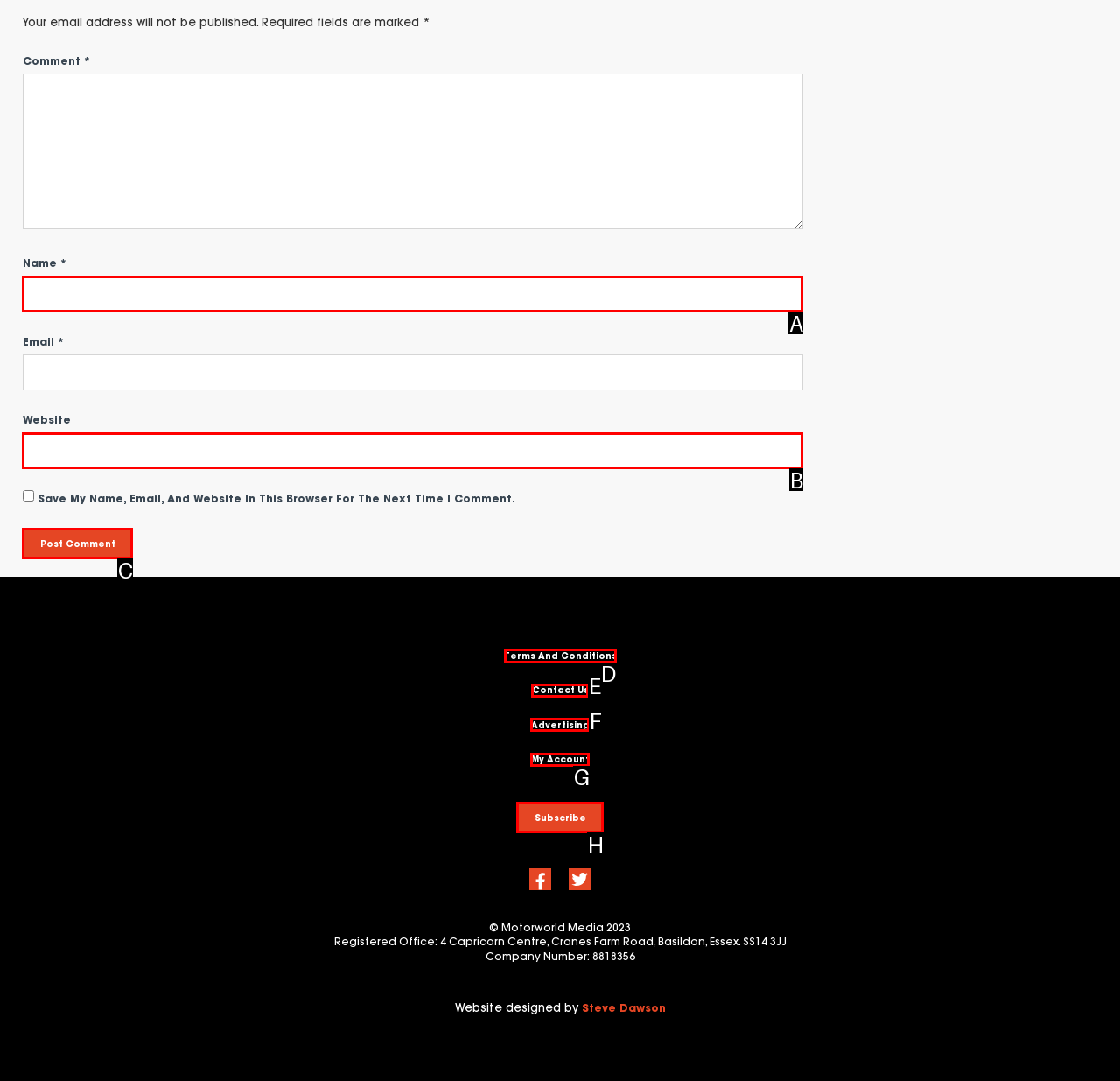Tell me the letter of the correct UI element to click for this instruction: Visit the Terms And Conditions page. Answer with the letter only.

D